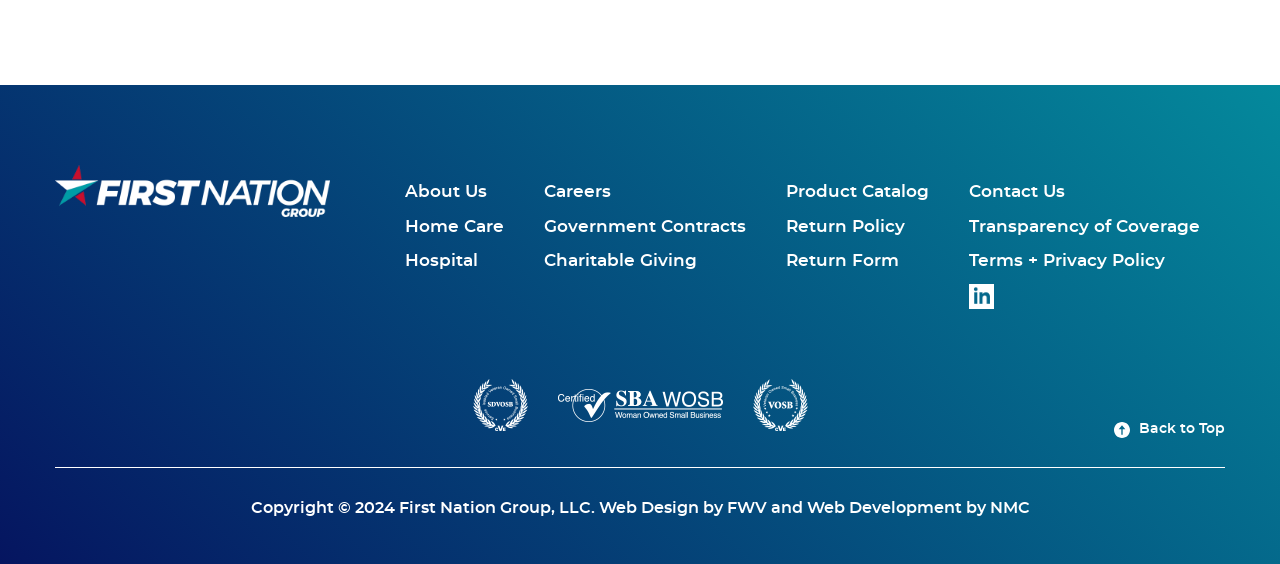What is the name of the organization?
Can you give a detailed and elaborate answer to the question?

The name of the organization can be found in the image element with the description 'First Nation Group' located at the top left of the webpage, which is also a link to navigate to the home page.